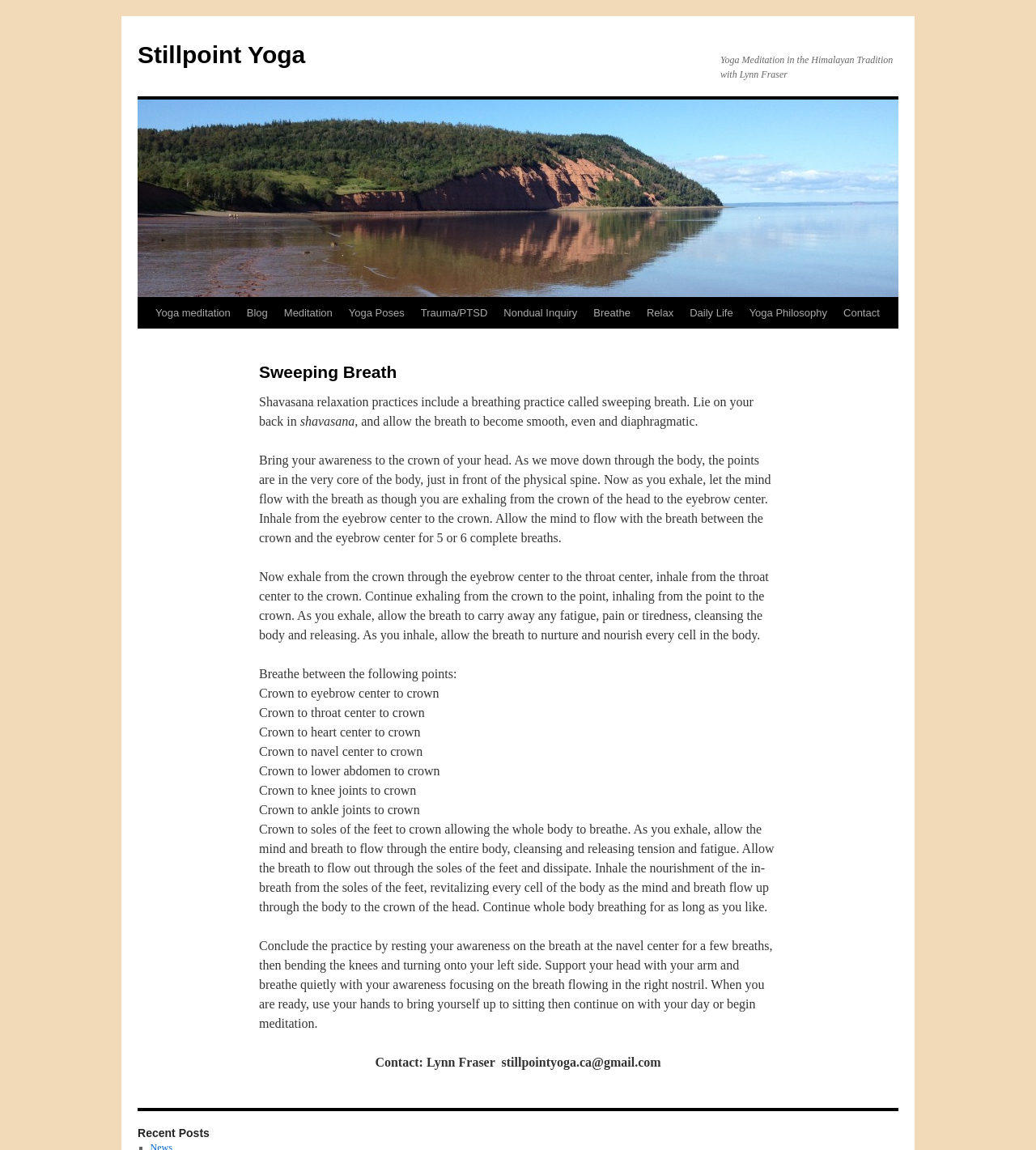Determine the bounding box coordinates of the clickable area required to perform the following instruction: "Read the 'Sweeping Breath' heading". The coordinates should be represented as four float numbers between 0 and 1: [left, top, right, bottom].

[0.25, 0.314, 0.75, 0.333]